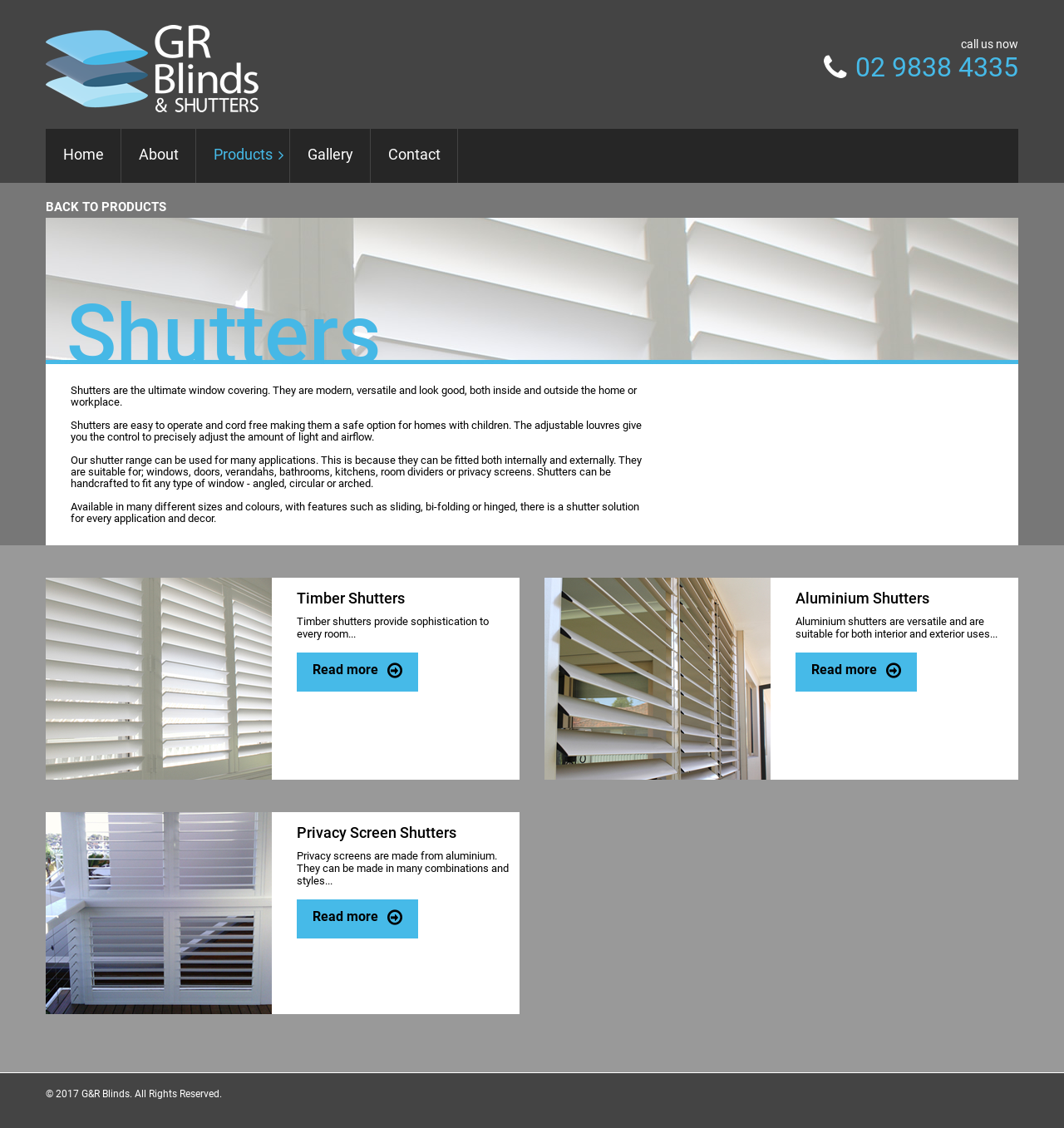Pinpoint the bounding box coordinates of the clickable element to carry out the following instruction: "read more about 'Timber Shutters'."

[0.279, 0.578, 0.393, 0.613]